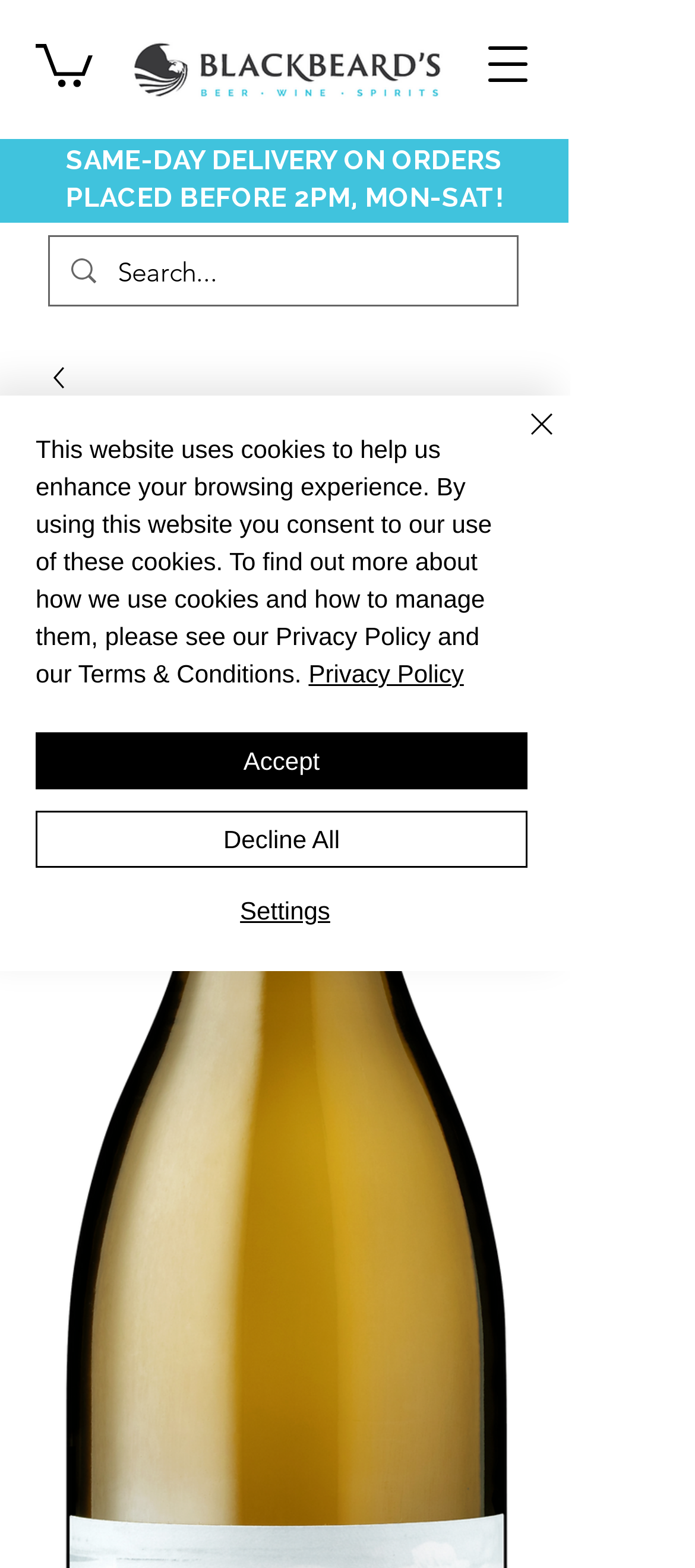Provide the bounding box coordinates for the area that should be clicked to complete the instruction: "Search for something".

[0.169, 0.151, 0.646, 0.194]